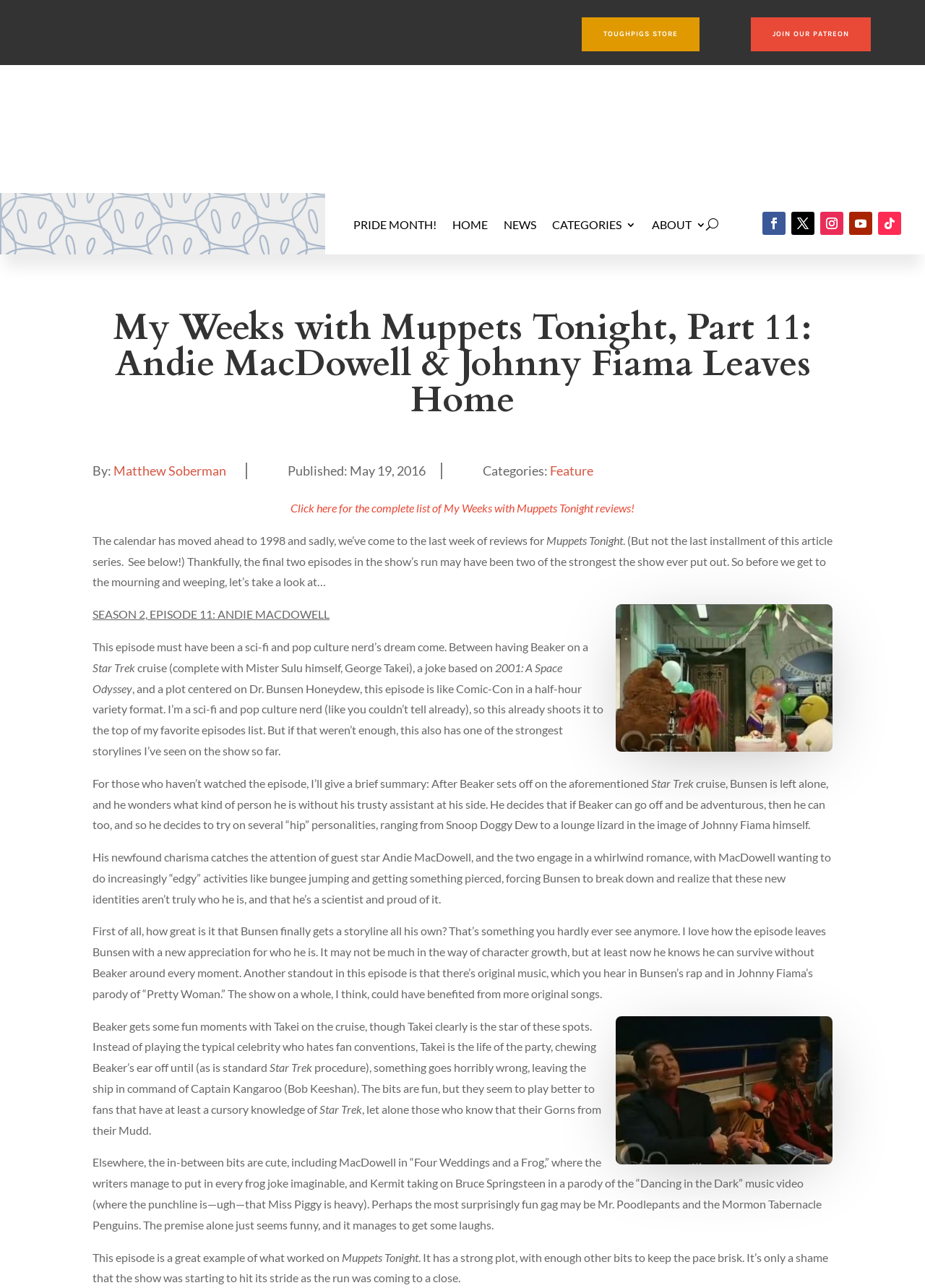Respond to the following question with a brief word or phrase:
What is the name of the Muppet character who goes on a cruise?

Beaker